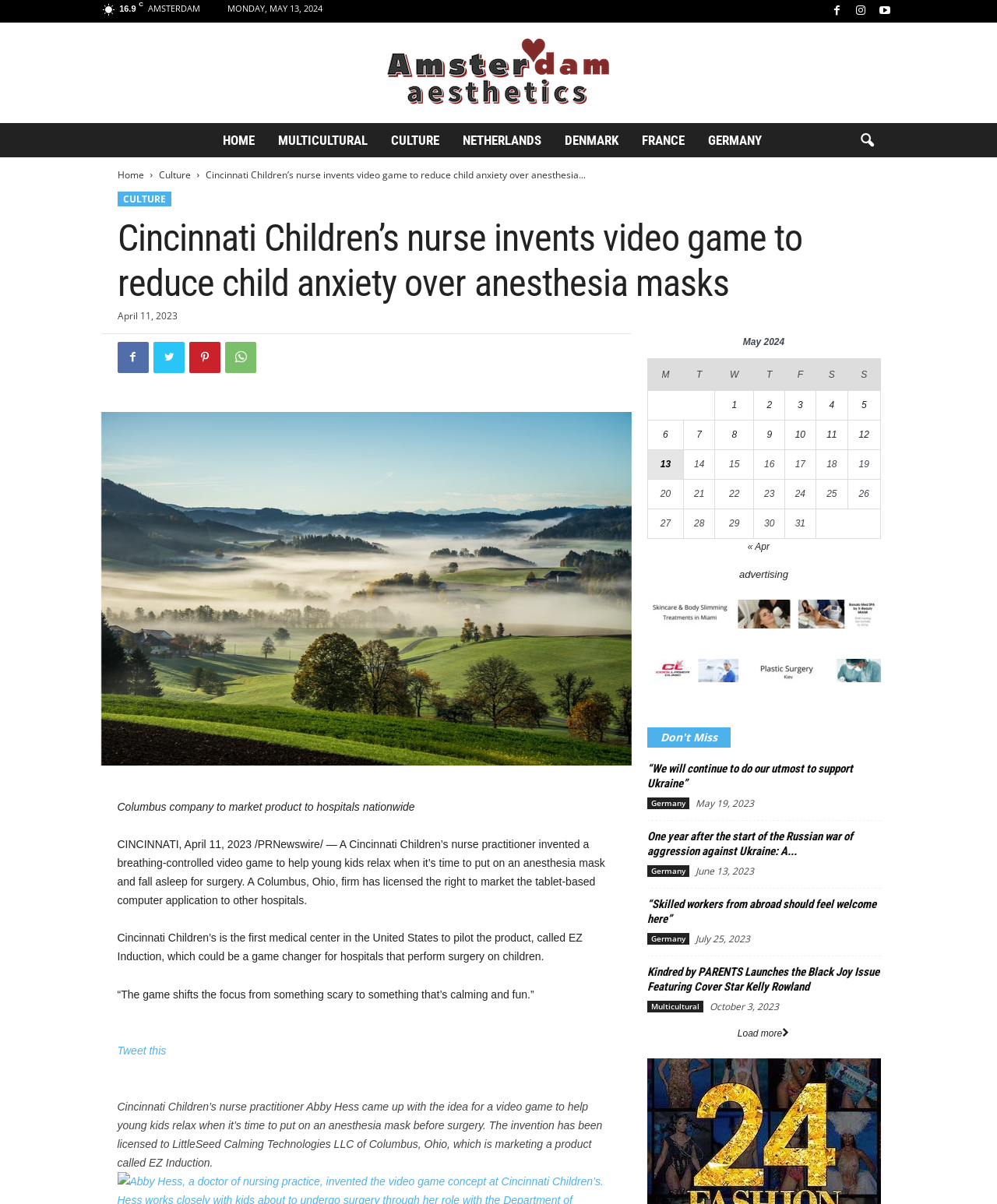Locate the bounding box coordinates of the element I should click to achieve the following instruction: "Check the calendar for May 2024".

[0.649, 0.277, 0.883, 0.448]